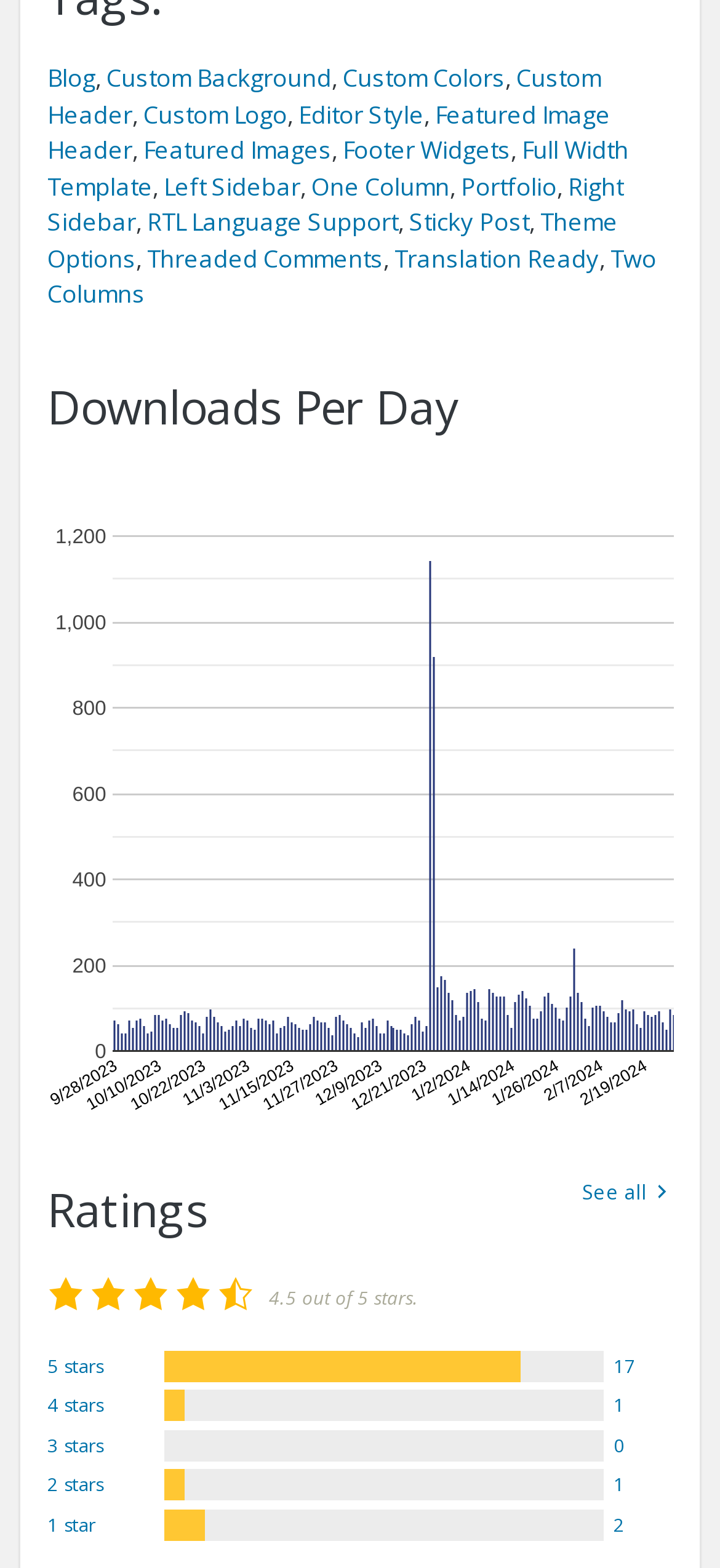Please identify the bounding box coordinates of the region to click in order to complete the task: "Click on the 'See all' link". The coordinates must be four float numbers between 0 and 1, specified as [left, top, right, bottom].

[0.808, 0.75, 0.934, 0.77]